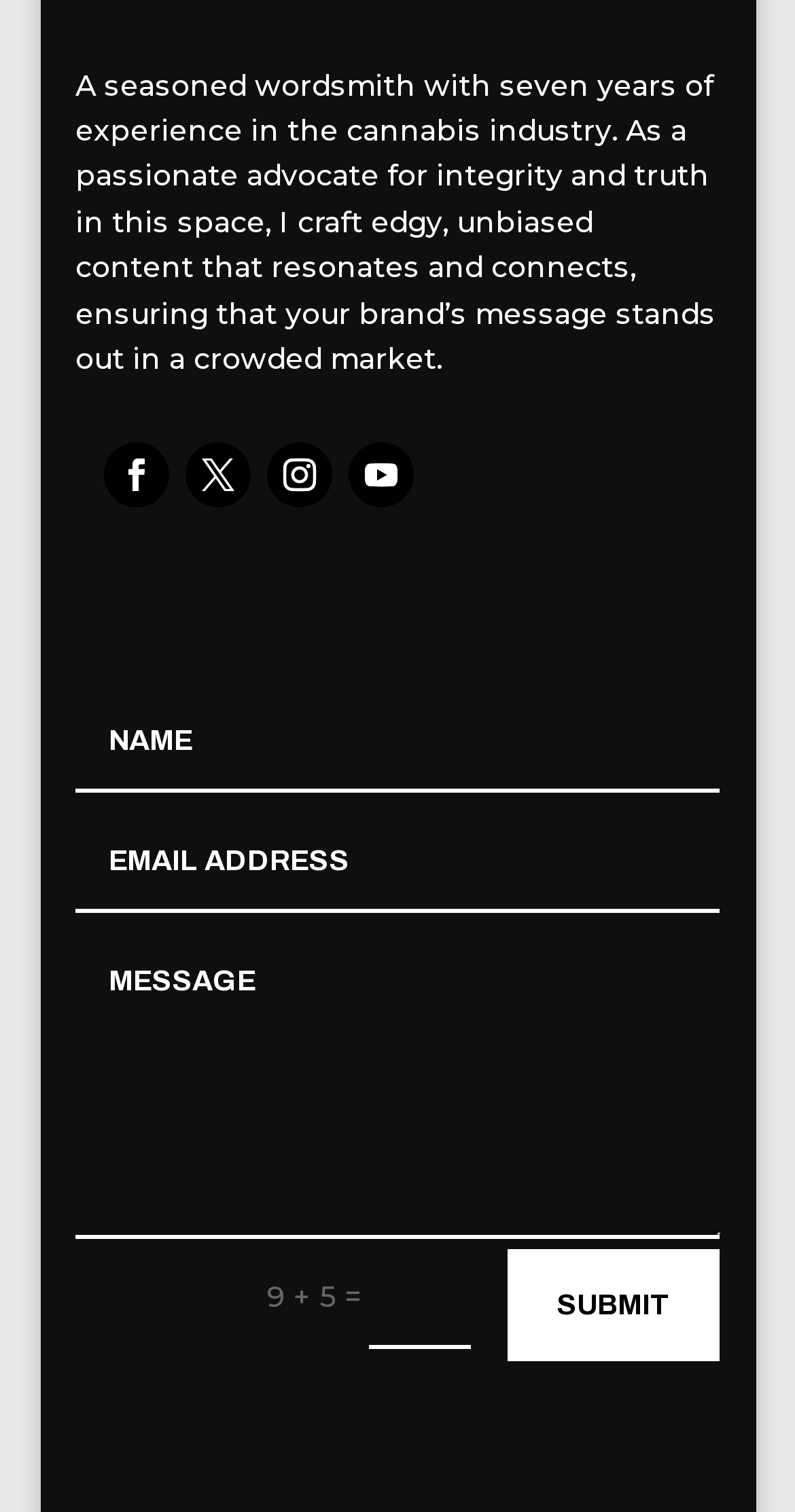Can you pinpoint the bounding box coordinates for the clickable element required for this instruction: "submit the form"? The coordinates should be four float numbers between 0 and 1, i.e., [left, top, right, bottom].

[0.638, 0.826, 0.905, 0.901]